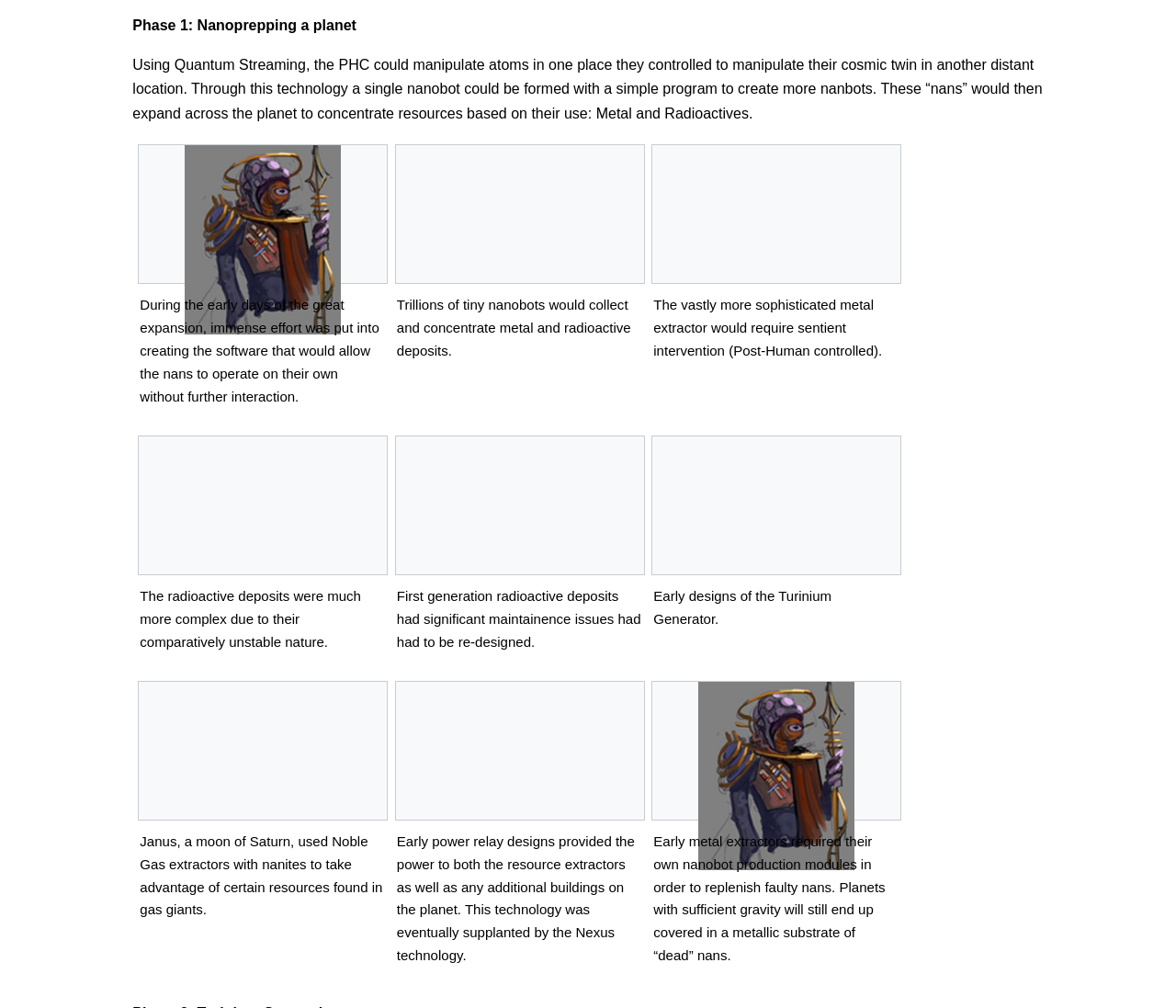Please determine the bounding box coordinates of the element's region to click in order to carry out the following instruction: "Explore how Janus, a moon of Saturn, used Noble Gas extractors". The coordinates should be four float numbers between 0 and 1, i.e., [left, top, right, bottom].

[0.173, 0.689, 0.275, 0.799]